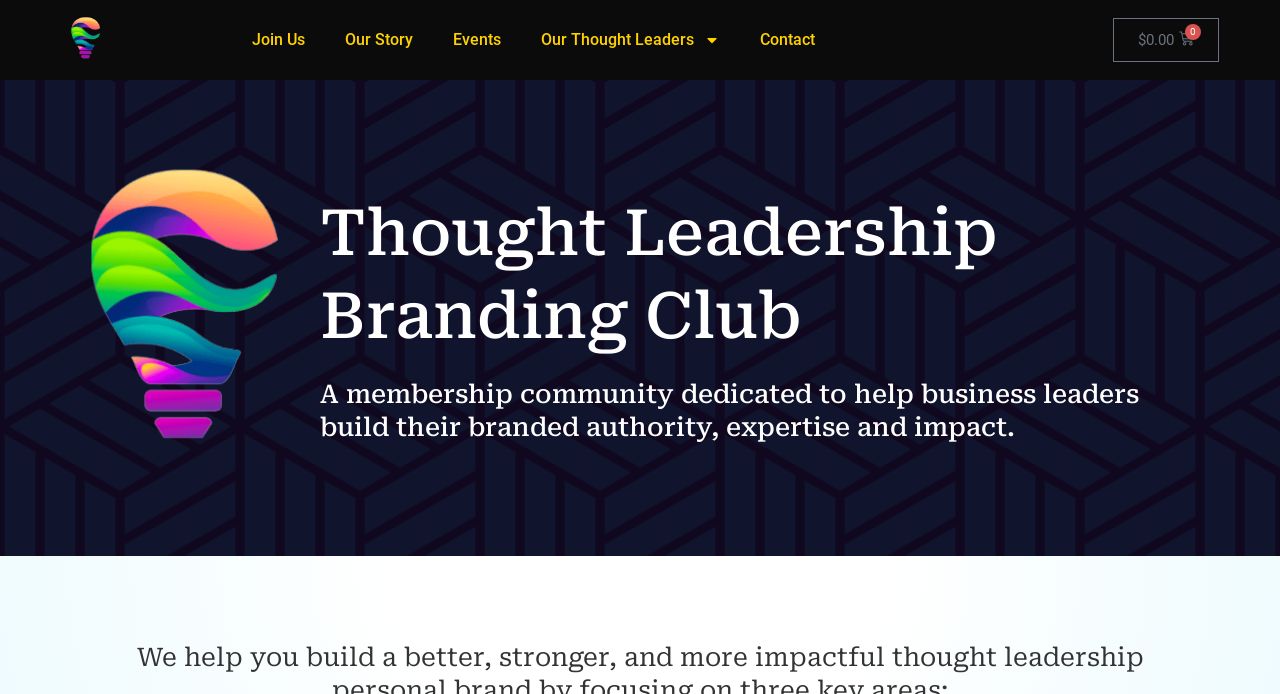What type of image is next to 'Our Thought Leaders'?
Based on the image content, provide your answer in one word or a short phrase.

Arrow